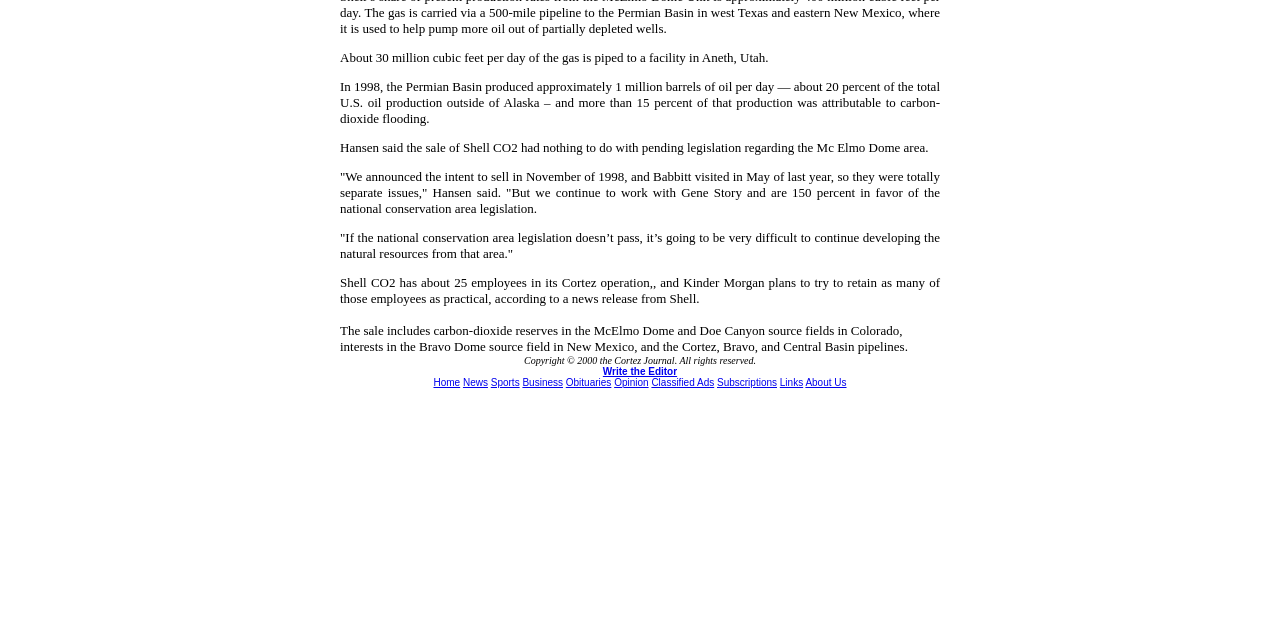Provide the bounding box coordinates in the format (top-left x, top-left y, bottom-right x, bottom-right y). All values are floating point numbers between 0 and 1. Determine the bounding box coordinate of the UI element described as: Write the Editor

[0.471, 0.564, 0.529, 0.591]